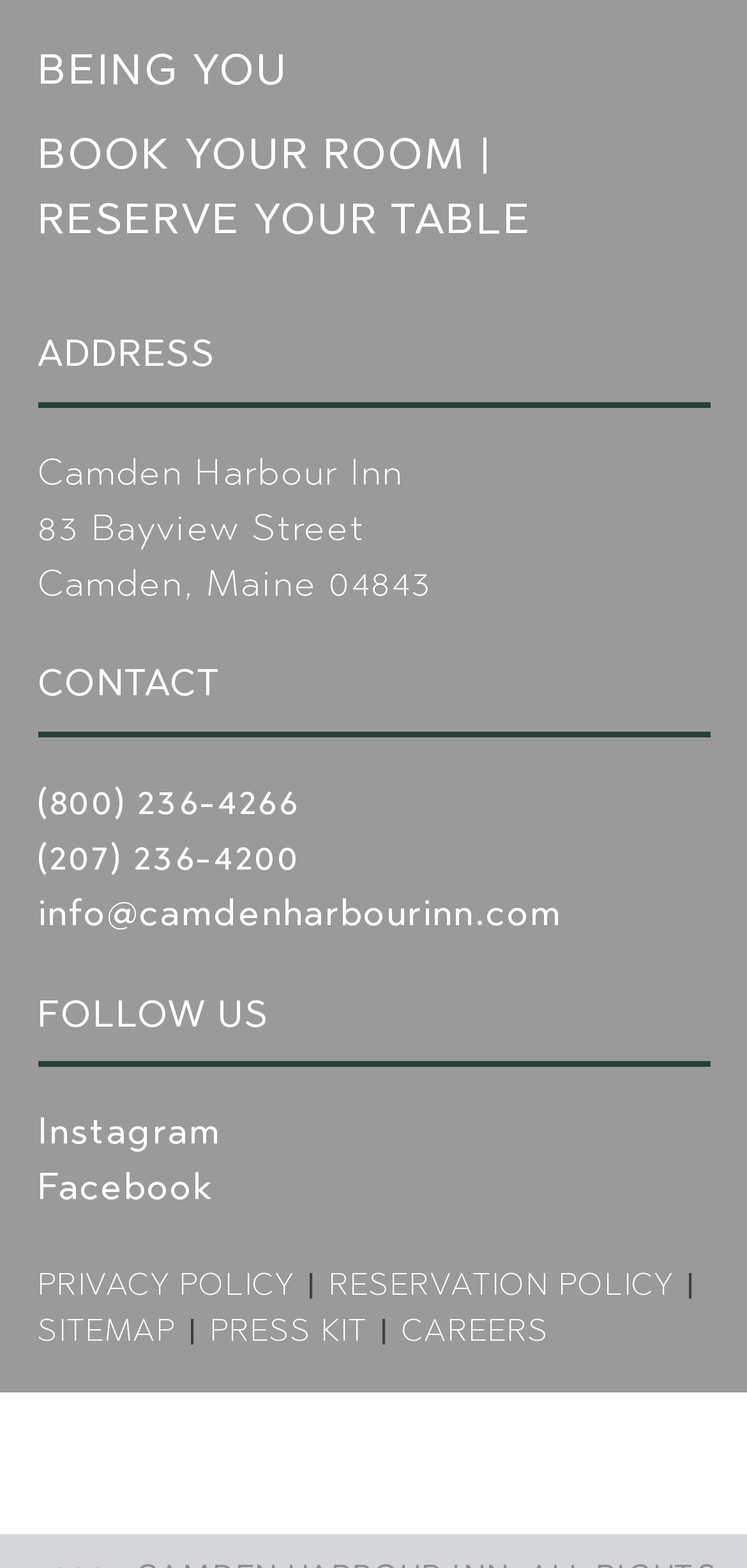How many social media platforms are listed to follow?
Can you provide a detailed and comprehensive answer to the question?

In the follow us section of the webpage, there are two social media platforms listed: Instagram and Facebook.